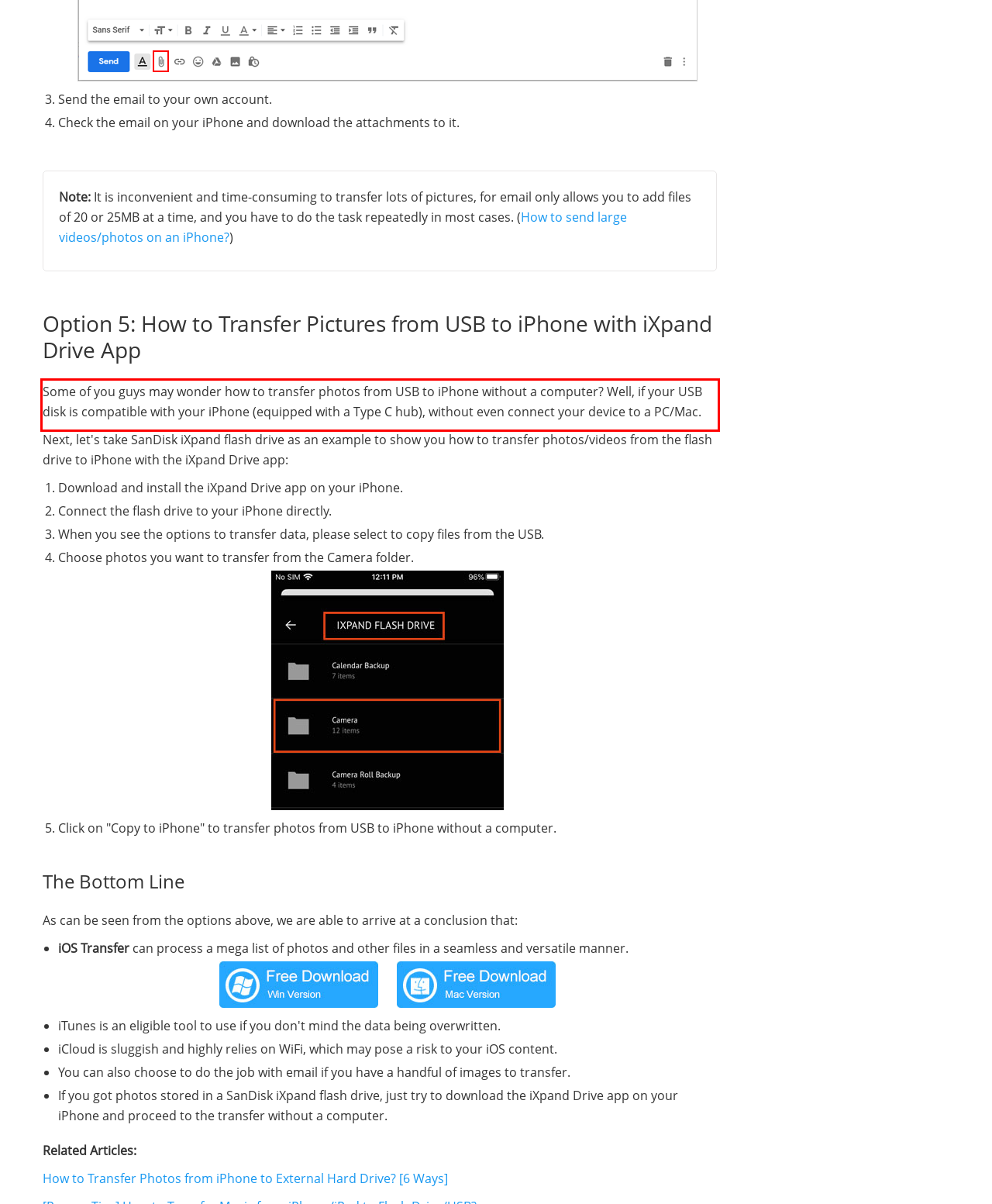Please analyze the screenshot of a webpage and extract the text content within the red bounding box using OCR.

Some of you guys may wonder how to transfer photos from USB to iPhone without a computer? Well, if your USB disk is compatible with your iPhone (equipped with a Type C hub), without even connect your device to a PC/Mac.